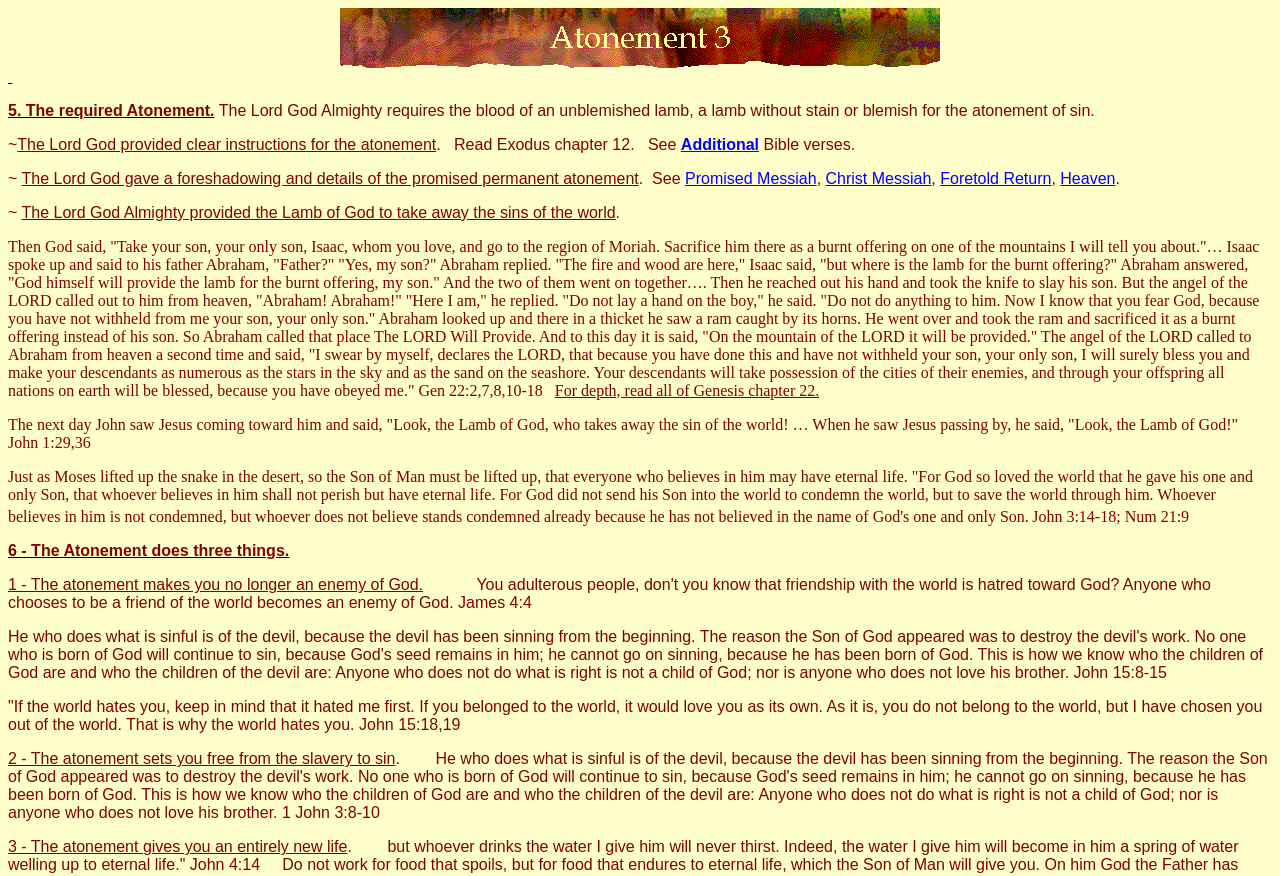Pinpoint the bounding box coordinates of the element to be clicked to execute the instruction: "Click on 'Heaven'".

[0.828, 0.194, 0.871, 0.213]